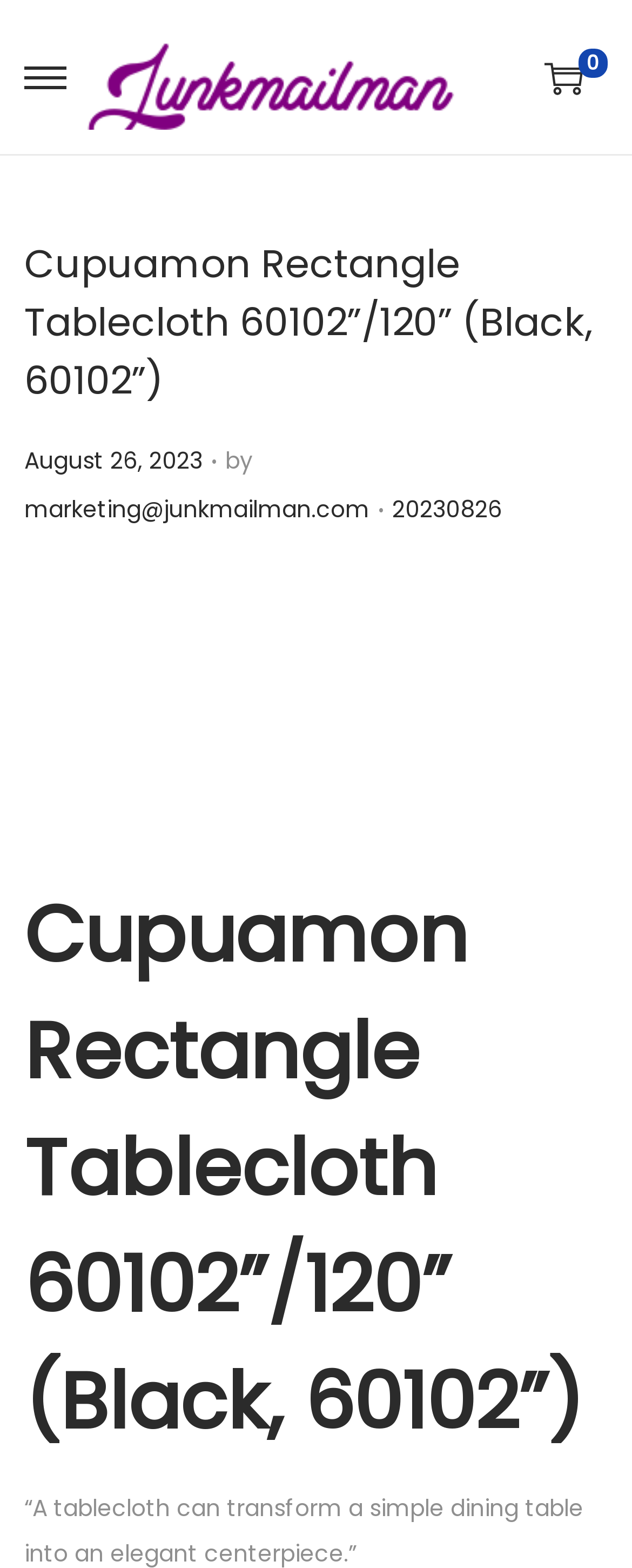Refer to the image and answer the question with as much detail as possible: Is there a search function on the webpage?

There is a search function on the webpage, which can be found in the searchbox element. The searchbox element has a bounding box with coordinates [0.1, 0.338, 0.9, 0.4].